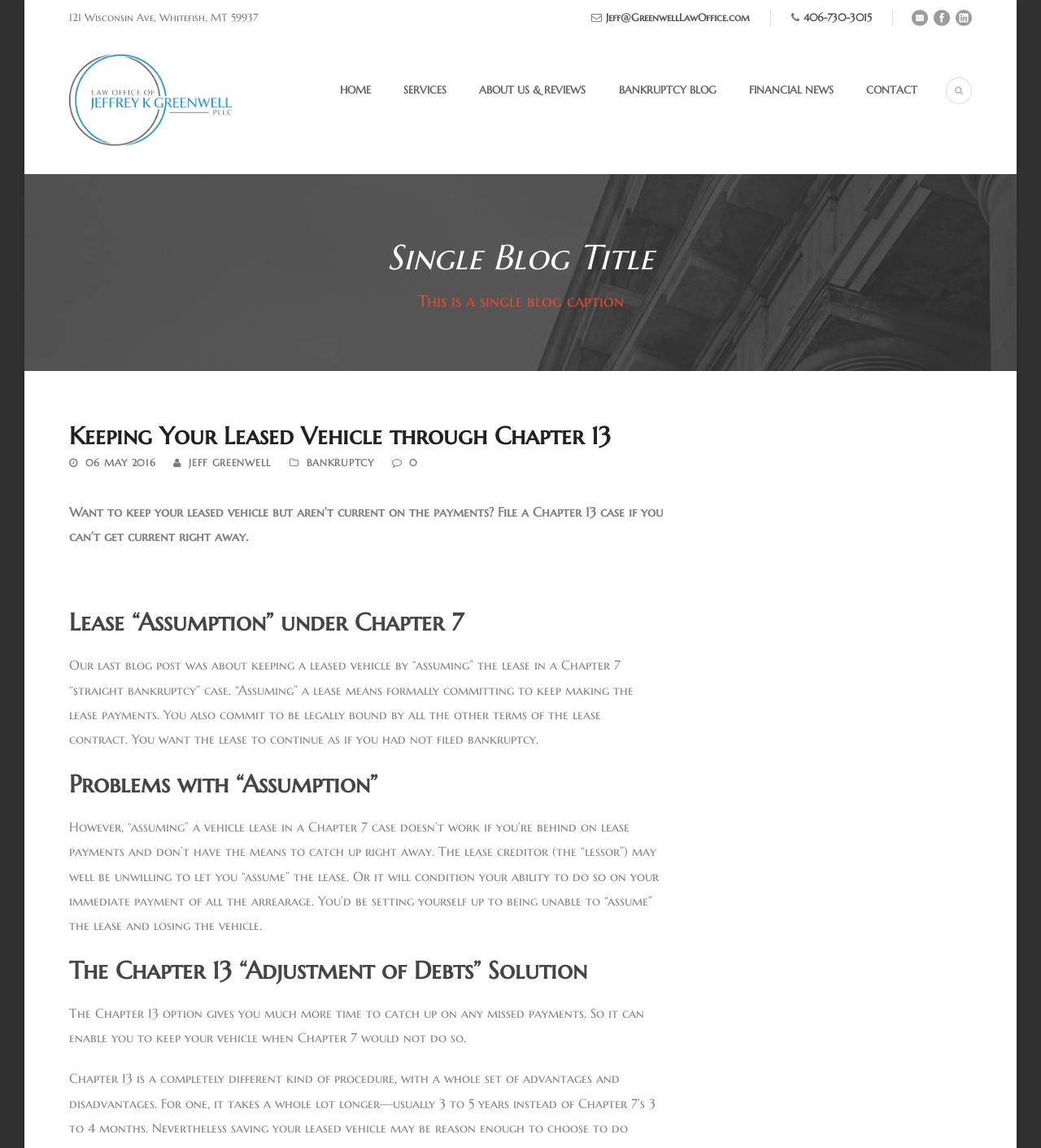Identify the bounding box coordinates of the clickable region required to complete the instruction: "Click the 'HOME' link". The coordinates should be given as four float numbers within the range of 0 and 1, i.e., [left, top, right, bottom].

[0.317, 0.07, 0.356, 0.121]